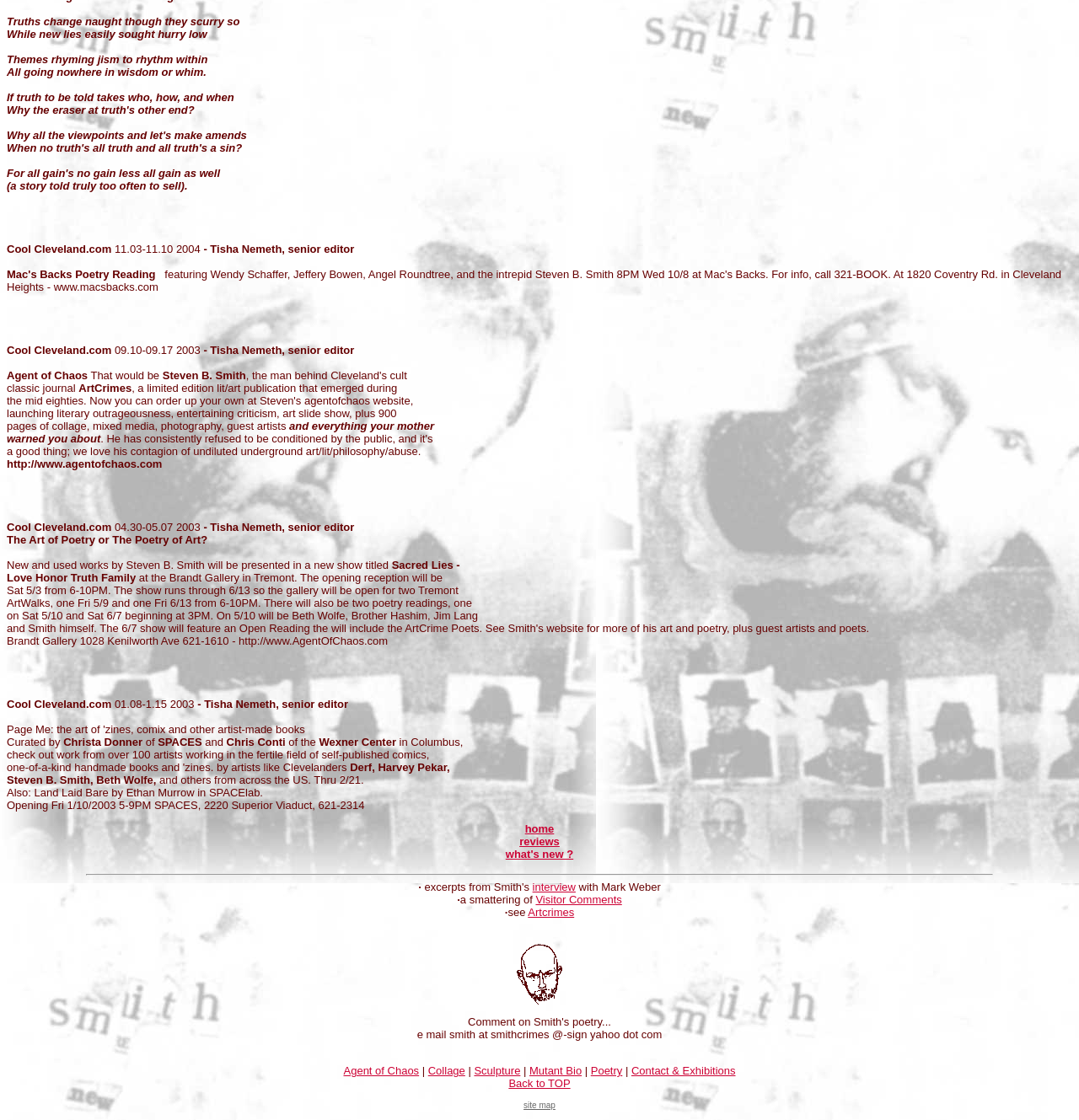Provide the bounding box coordinates of the area you need to click to execute the following instruction: "visit interview with Mark Weber".

[0.493, 0.787, 0.534, 0.798]